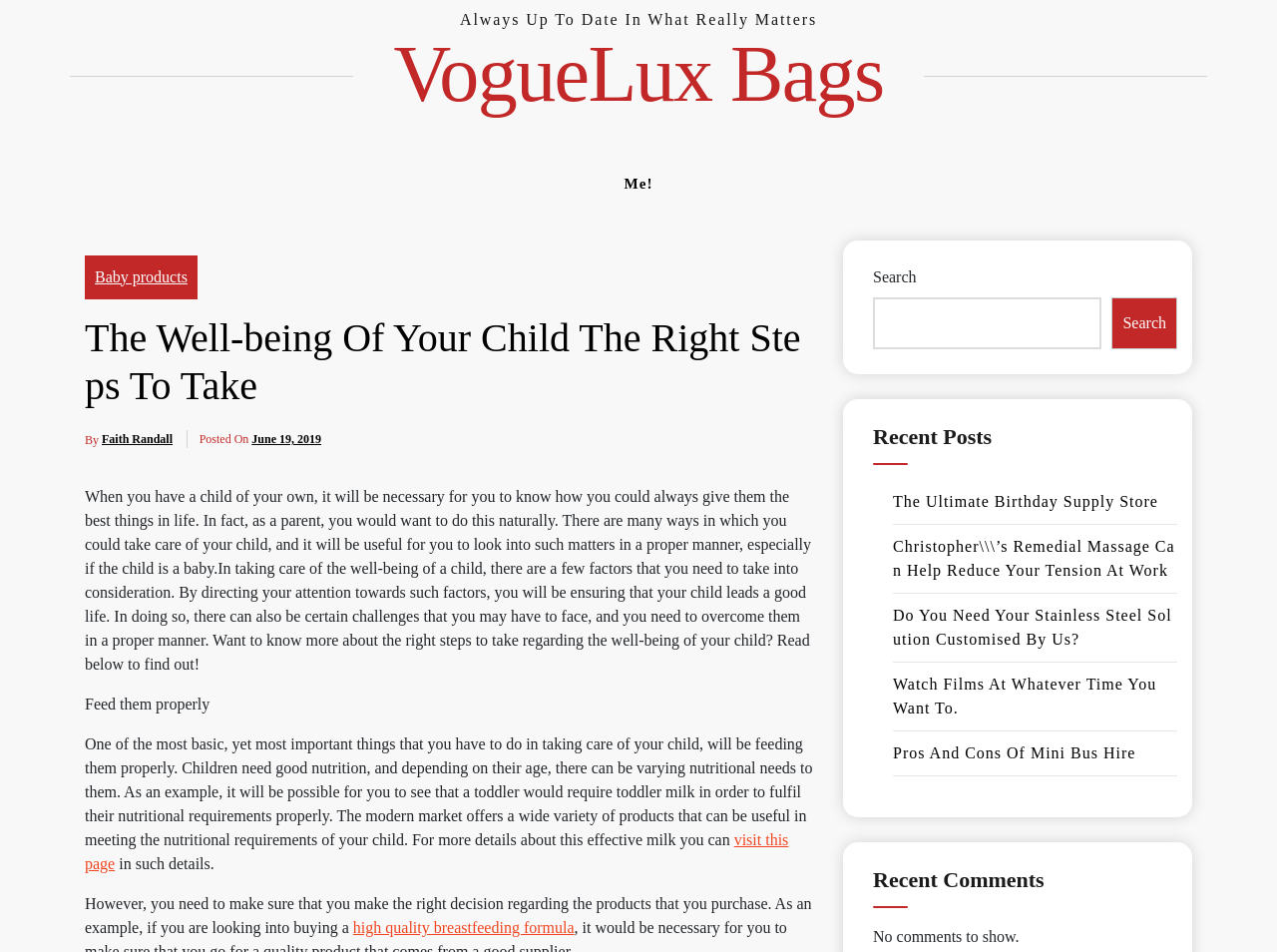Identify the webpage's primary heading and generate its text.

The Well-being Of Your Child The Right Steps To Take